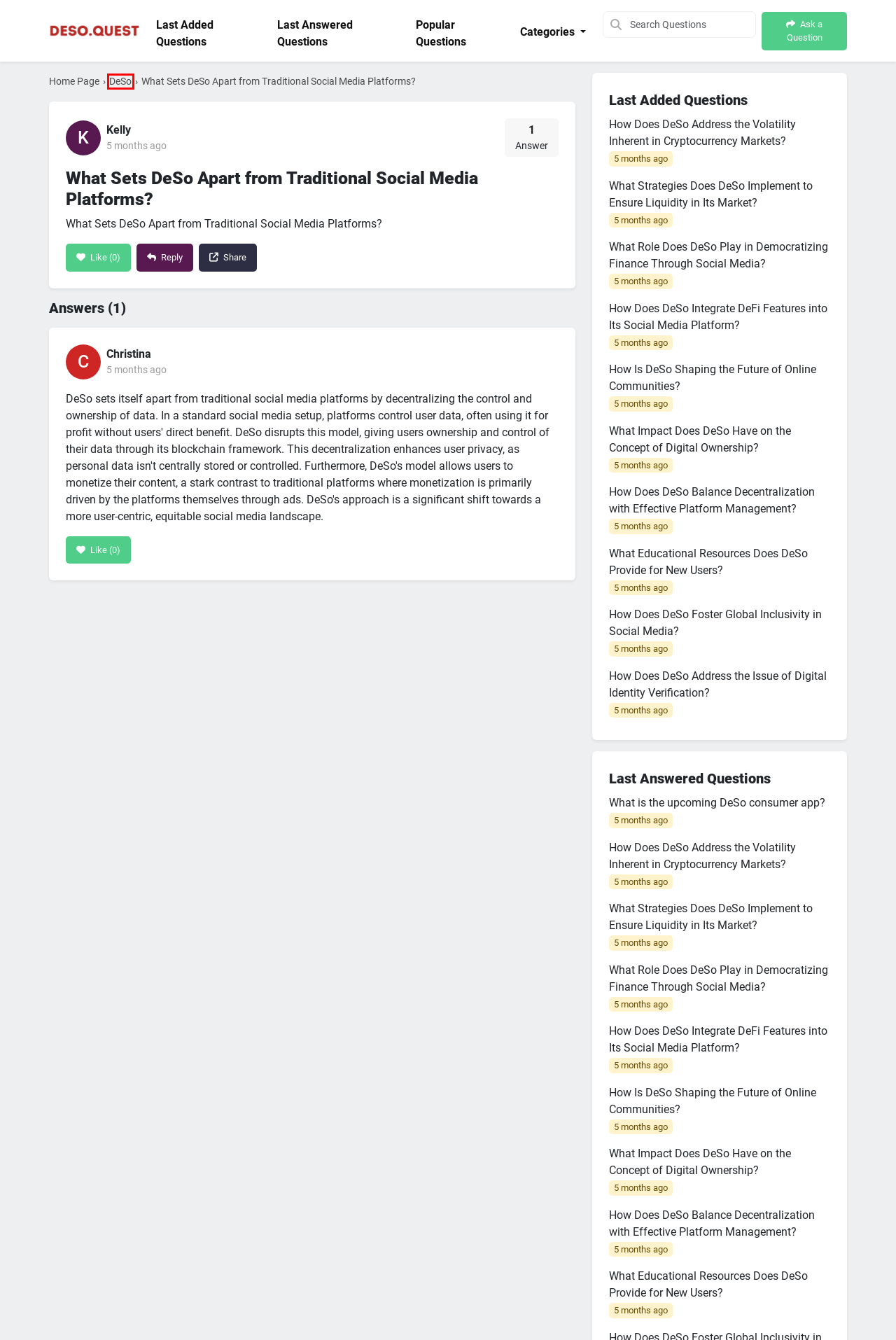Provided is a screenshot of a webpage with a red bounding box around an element. Select the most accurate webpage description for the page that appears after clicking the highlighted element. Here are the candidates:
A. DeSo › DeSo Quest
B. How Does DeSo Address the Issue of Digital Identity Verification? › DeSo Quest
C. How Does DeSo Address the Volatility Inherent in Cryptocurrency Markets? › DeSo Quest
D. How Is DeSo Shaping the Future of Online Communities? › DeSo Quest
E. What Strategies Does DeSo Implement to Ensure Liquidity in Its Market? › DeSo Quest
F. What Educational Resources Does DeSo Provide for New Users? › DeSo Quest
G. What Role Does DeSo Play in Democratizing Finance Through Social Media? › DeSo Quest
H. Popular Questions › DeSo Quest

A